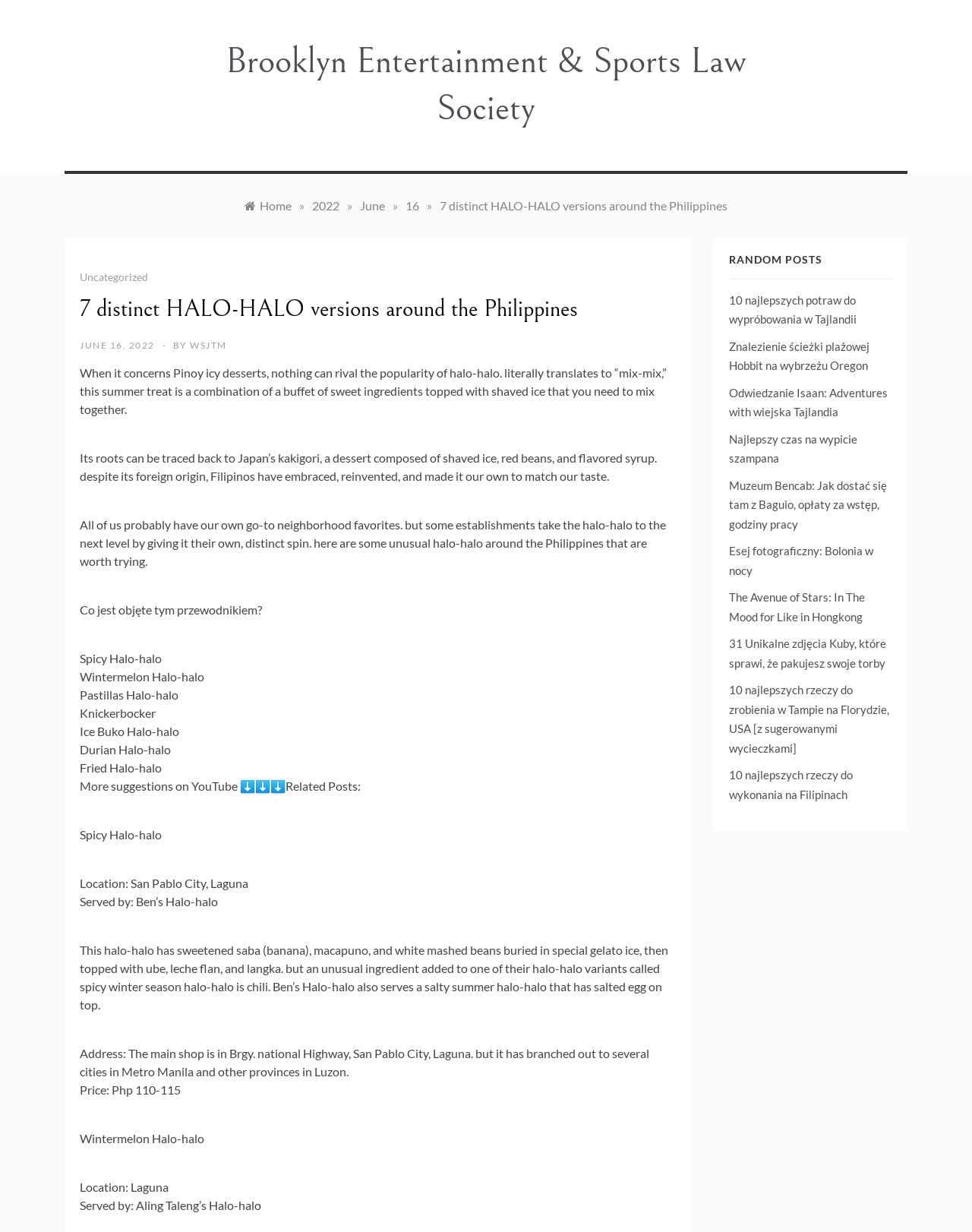Identify the webpage's primary heading and generate its text.

Brooklyn Entertainment & Sports Law Society